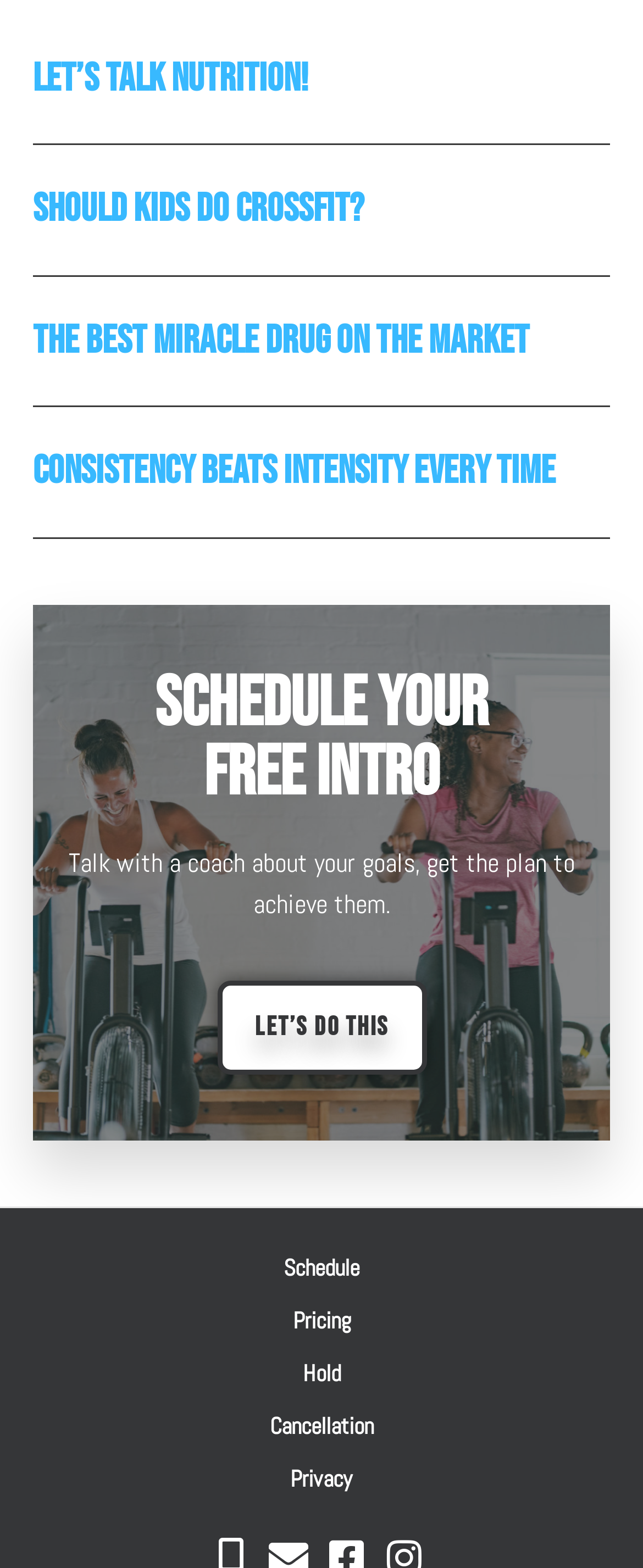Please specify the bounding box coordinates of the area that should be clicked to accomplish the following instruction: "Schedule your free intro session". The coordinates should consist of four float numbers between 0 and 1, i.e., [left, top, right, bottom].

[0.103, 0.427, 0.897, 0.516]